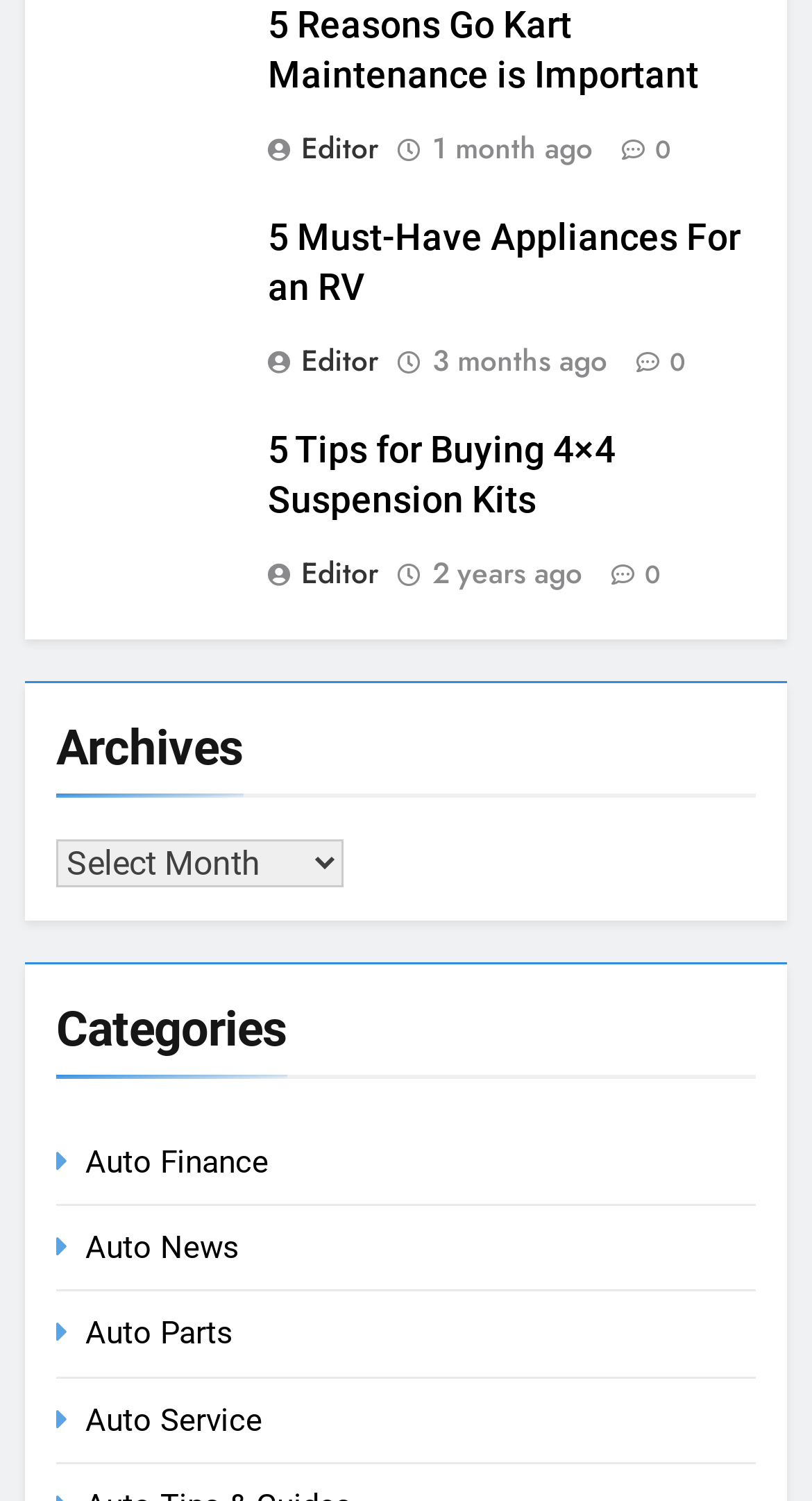Identify and provide the bounding box coordinates of the UI element described: "0". The coordinates should be formatted as [left, top, right, bottom], with each number being a float between 0 and 1.

[0.727, 0.367, 0.814, 0.393]